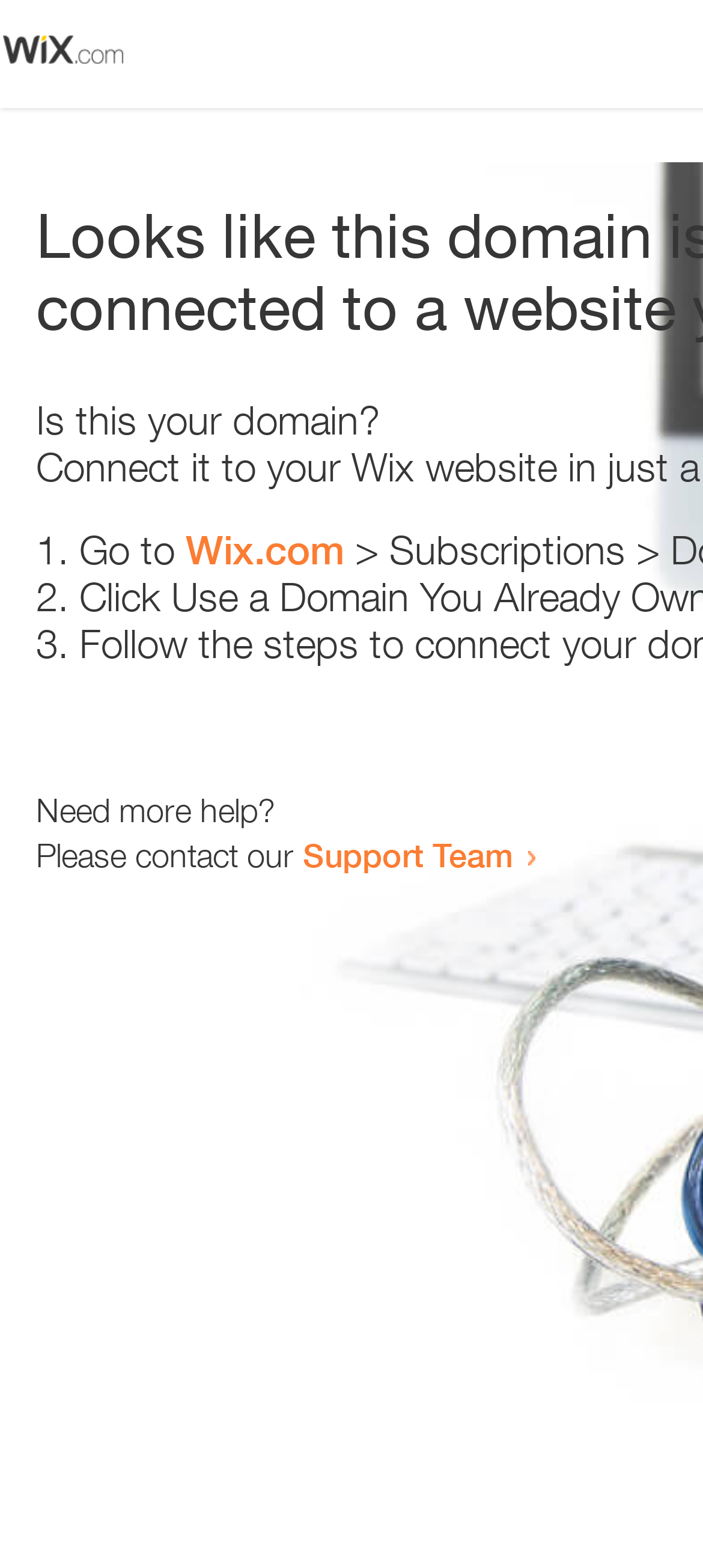Find the bounding box of the element with the following description: "Support Team". The coordinates must be four float numbers between 0 and 1, formatted as [left, top, right, bottom].

[0.431, 0.532, 0.731, 0.558]